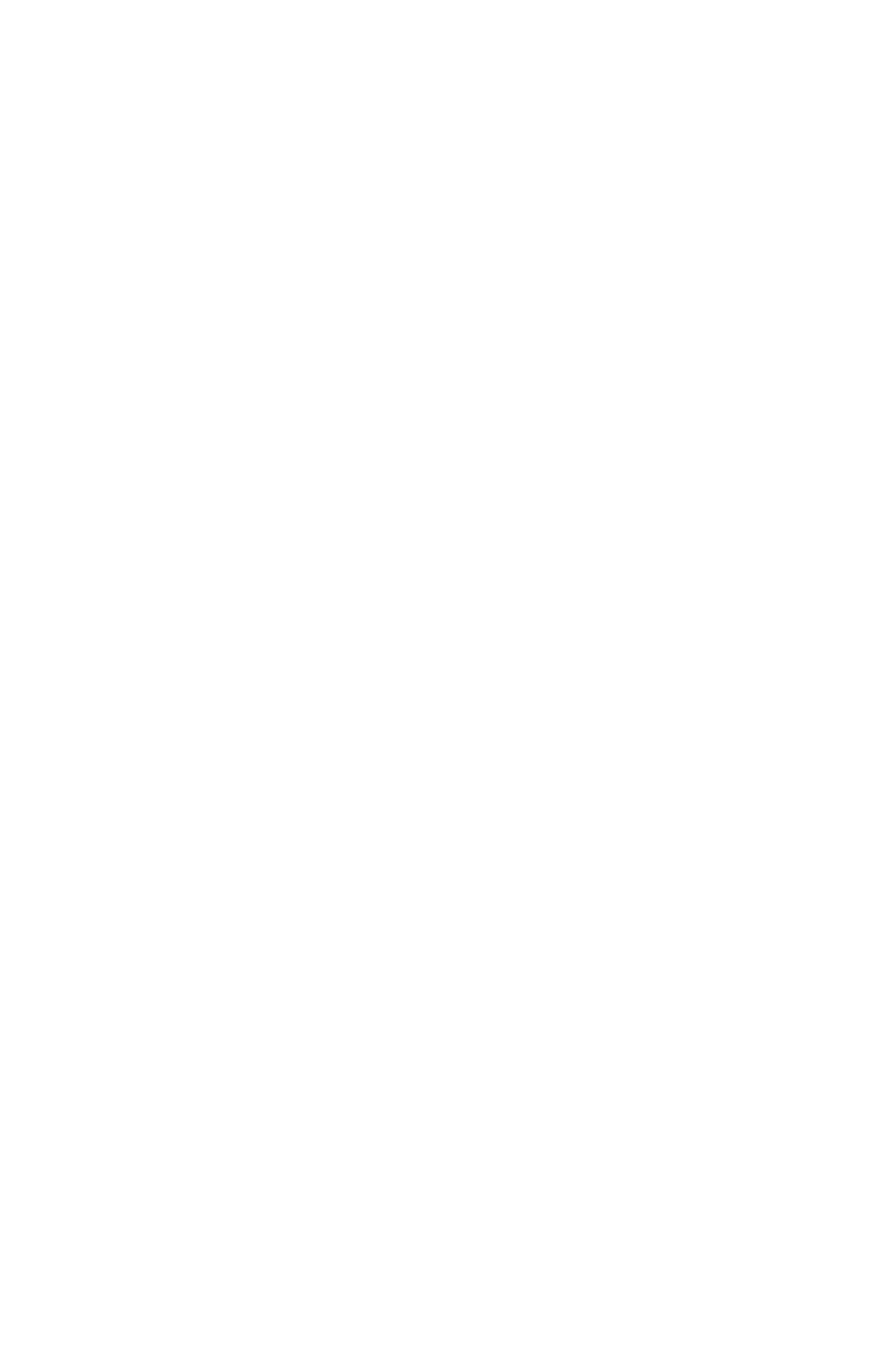Given the description "See All Service Areas", provide the bounding box coordinates of the corresponding UI element.

[0.051, 0.512, 0.949, 0.556]